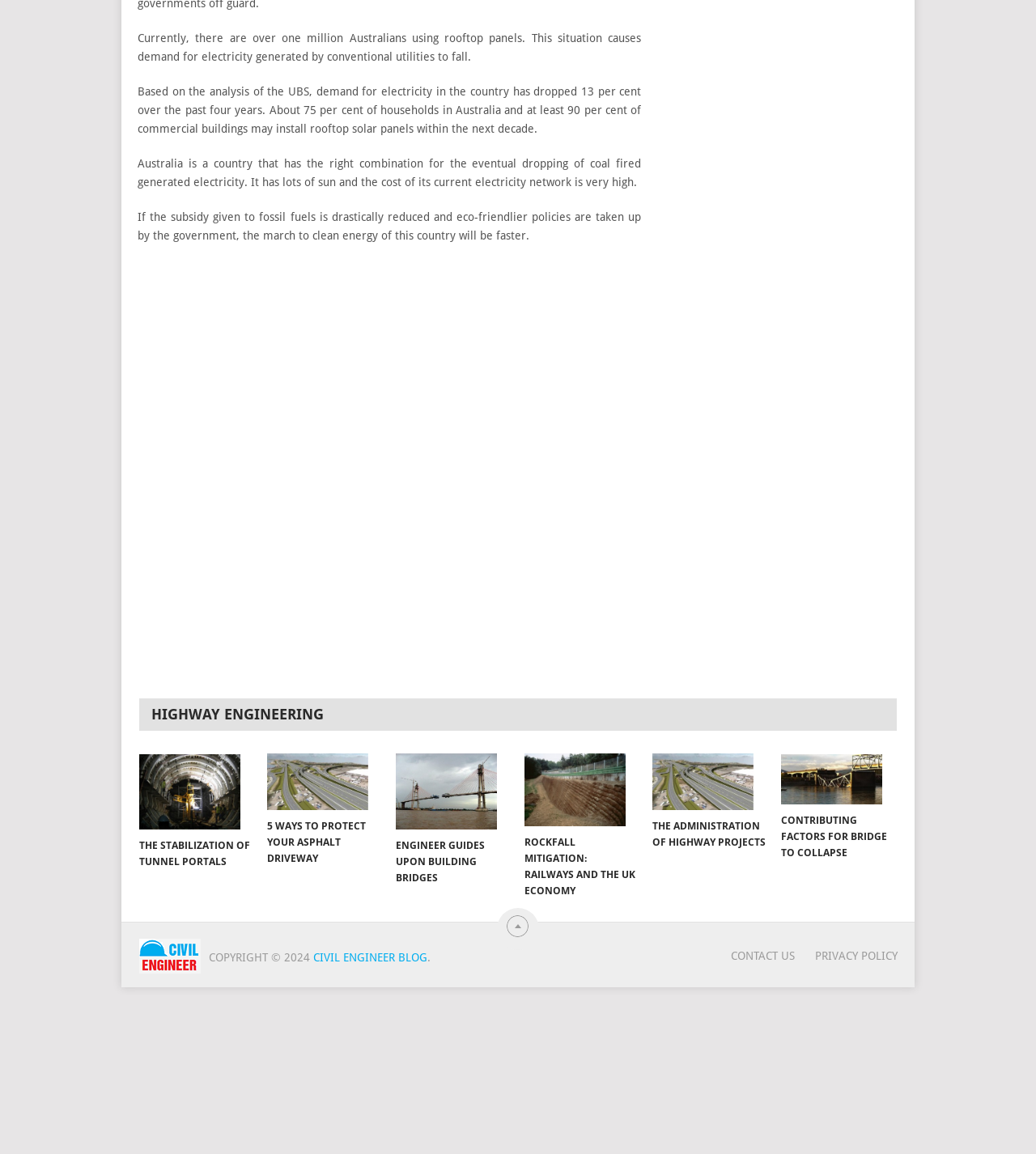Determine the bounding box coordinates of the element's region needed to click to follow the instruction: "View the privacy policy". Provide these coordinates as four float numbers between 0 and 1, formatted as [left, top, right, bottom].

[0.768, 0.822, 0.867, 0.834]